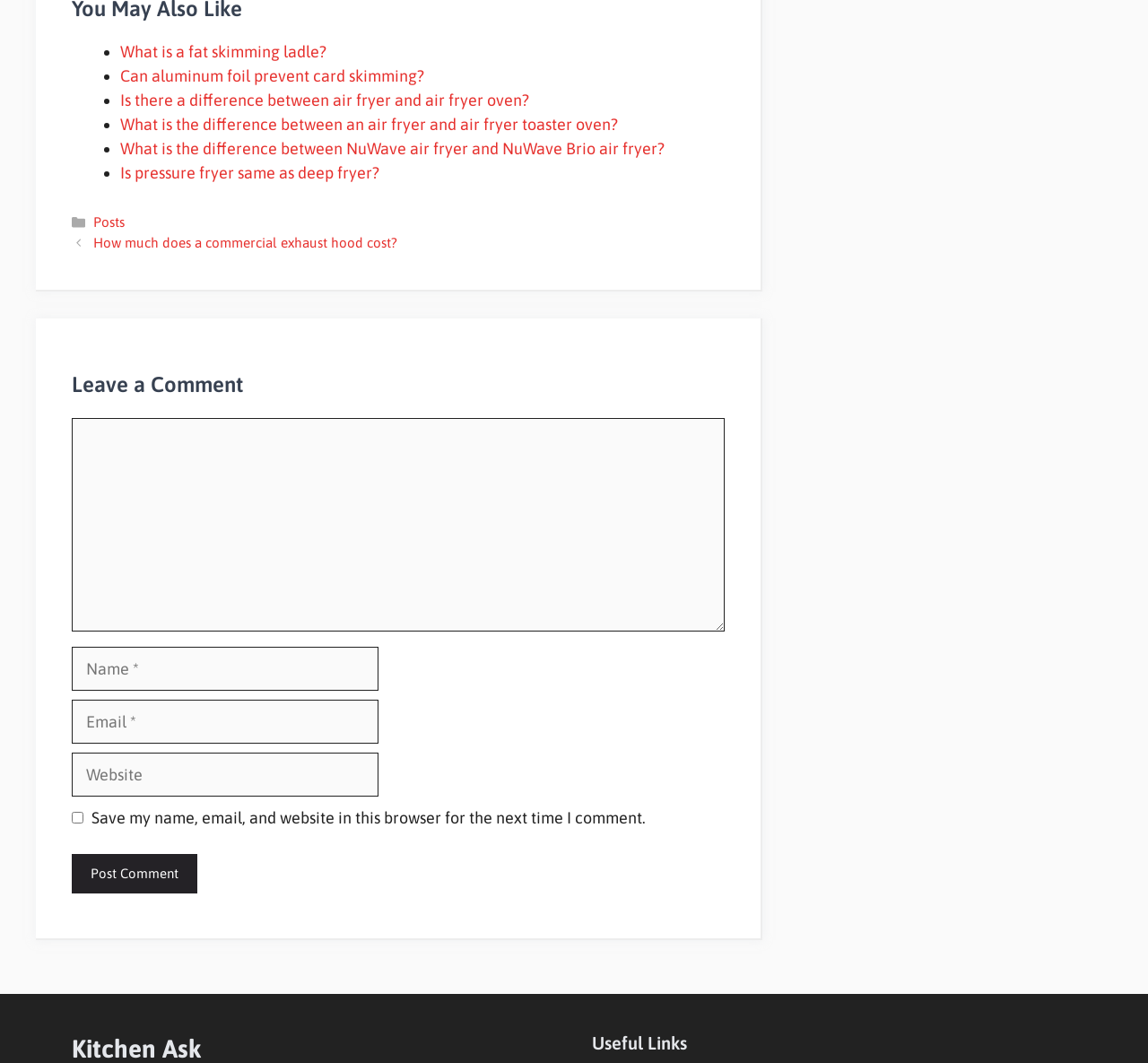Extract the bounding box coordinates of the UI element described: "parent_node: Comment name="author" placeholder="Name *"". Provide the coordinates in the format [left, top, right, bottom] with values ranging from 0 to 1.

[0.062, 0.608, 0.33, 0.65]